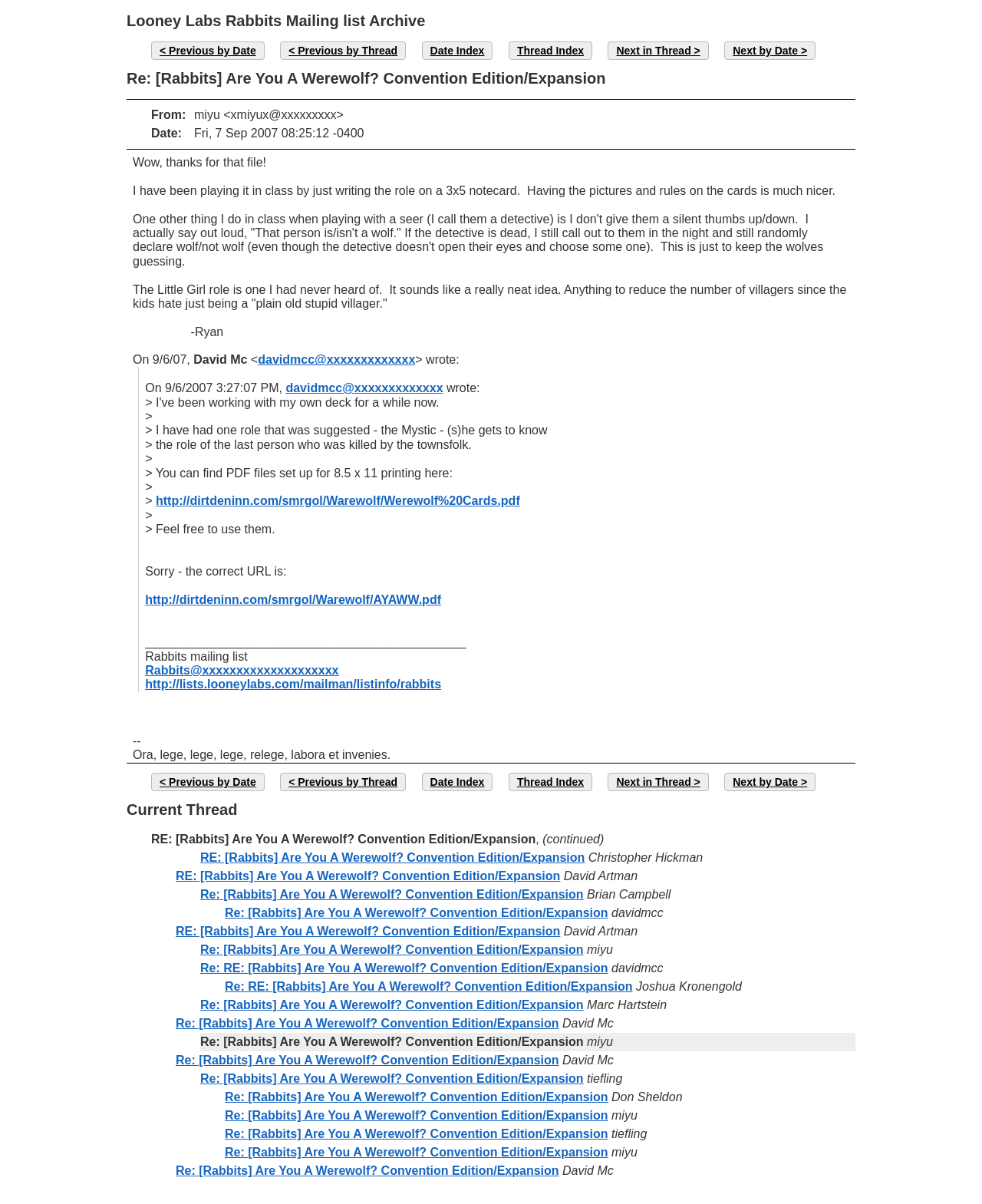Given the element description "Date Index", identify the bounding box of the corresponding UI element.

[0.429, 0.642, 0.502, 0.657]